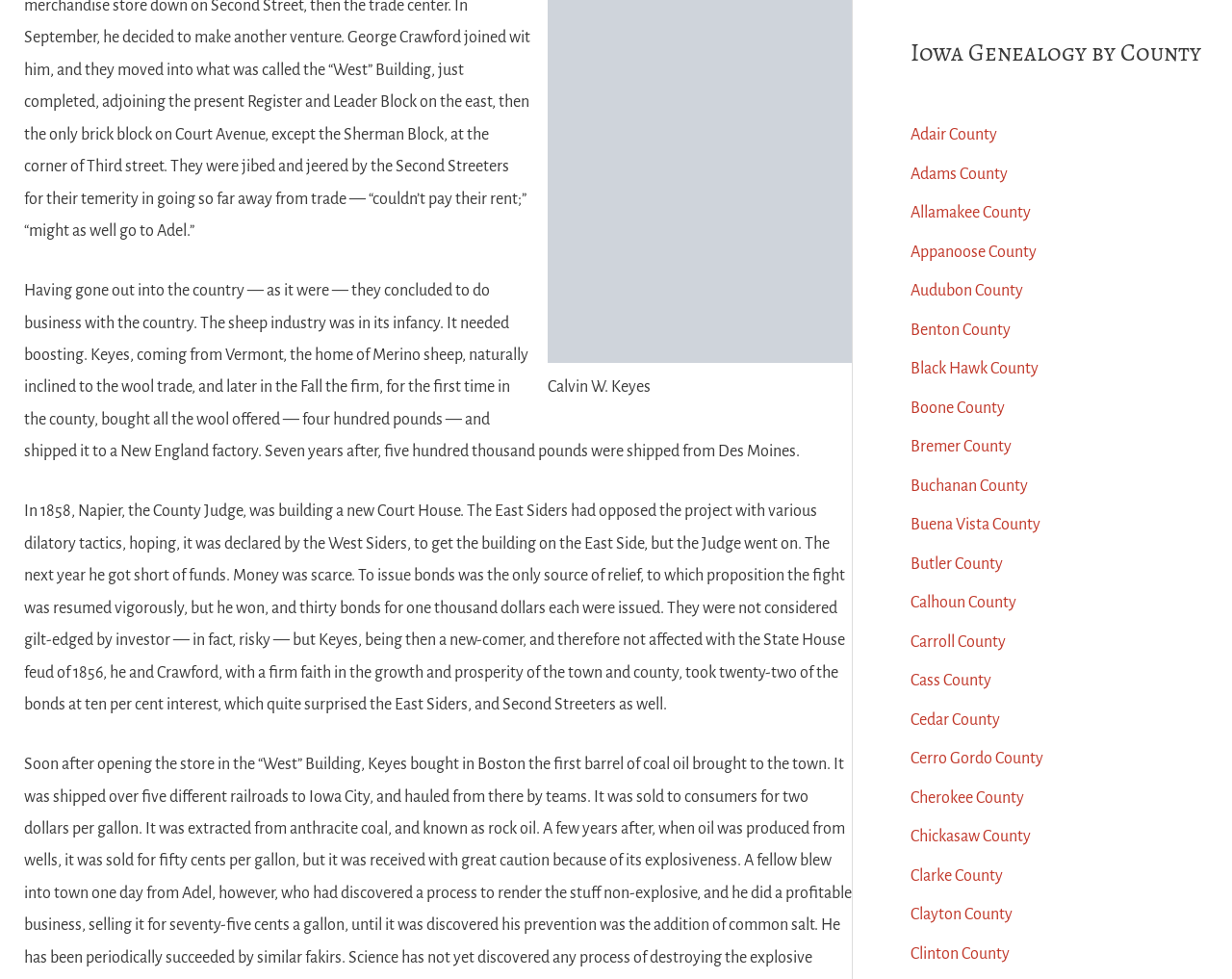Determine the coordinates of the bounding box for the clickable area needed to execute this instruction: "Click on Calvin W. Keyes".

[0.445, 0.345, 0.691, 0.363]